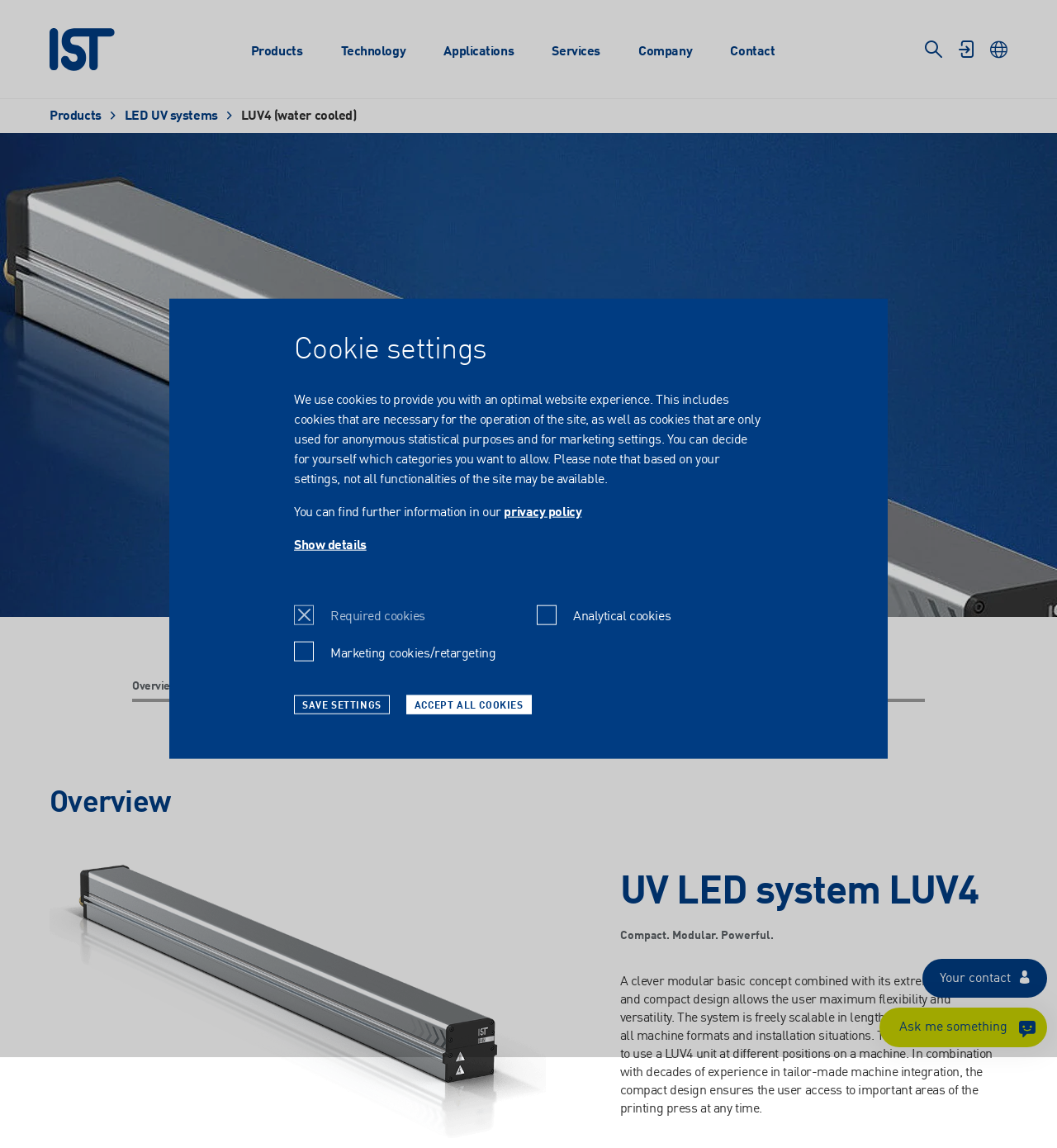How many main categories are there in the navigation menu?
Please answer the question as detailed as possible based on the image.

I counted the number of main categories in the navigation menu by looking at the links provided at the top of the page. There are 6 main categories, including Products, Technology, Applications, Services, Company, and Contact.